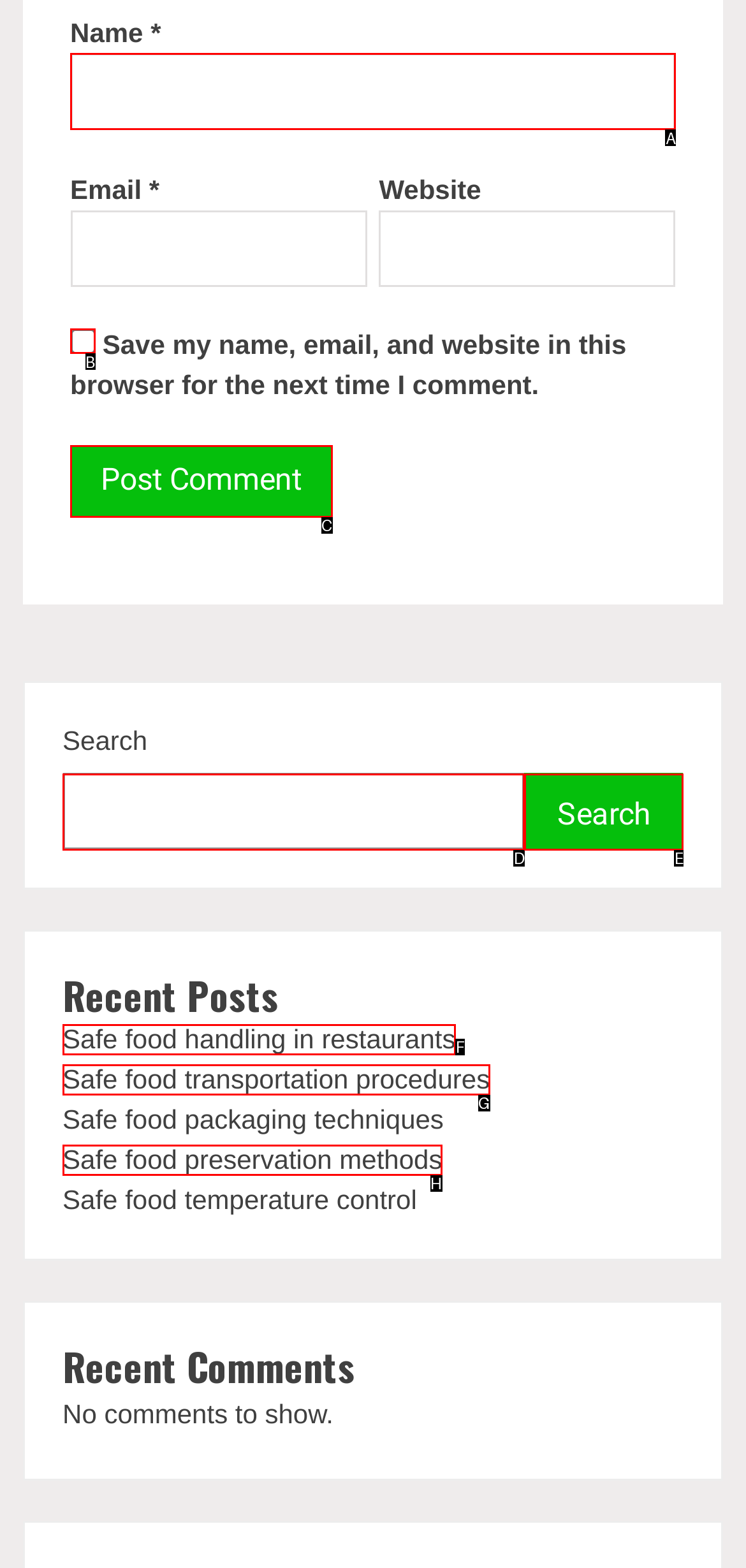Select the letter that corresponds to this element description: Search
Answer with the letter of the correct option directly.

E